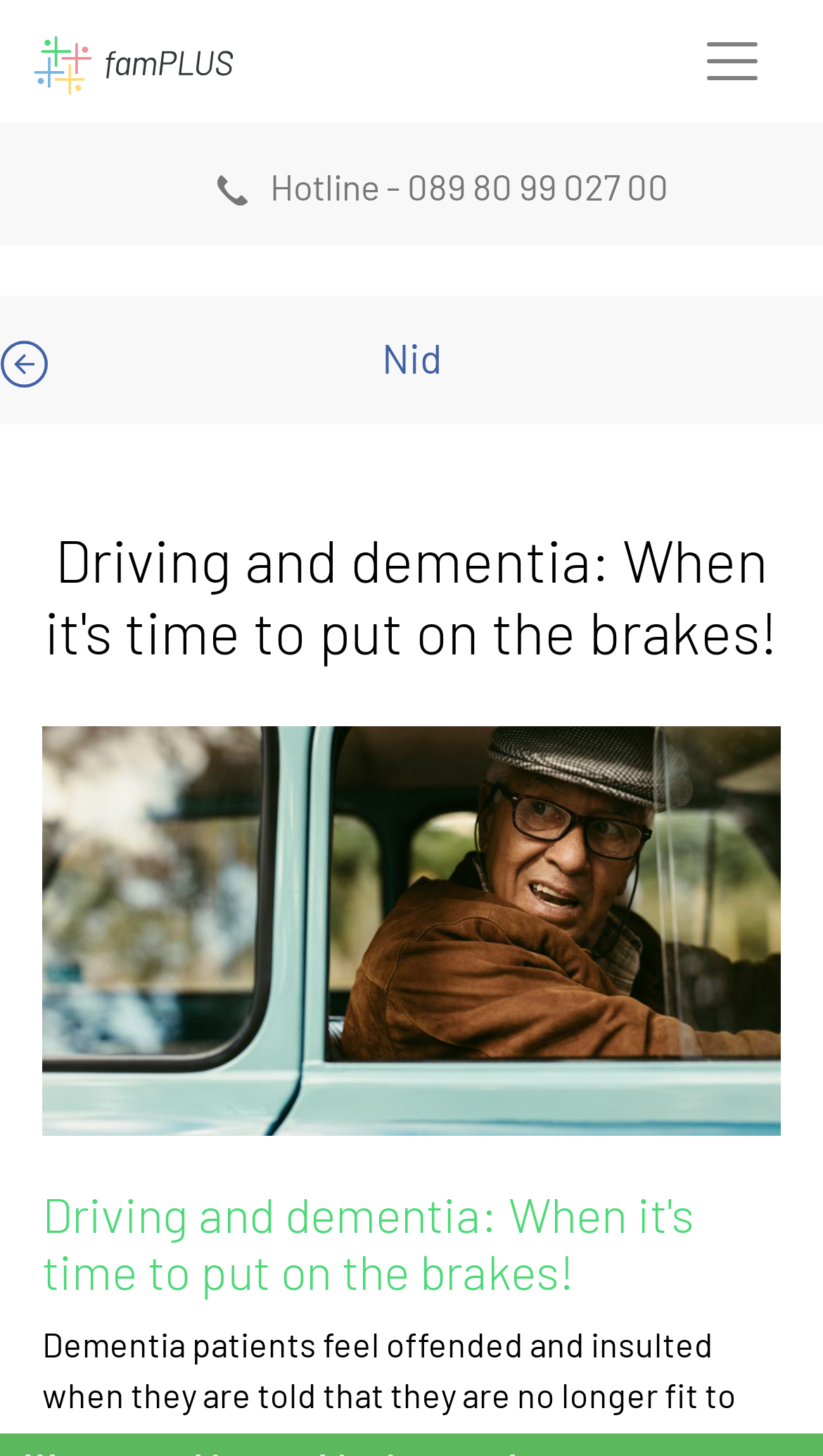Determine and generate the text content of the webpage's headline.

Driving and dementia: When it's time to put on the brakes!